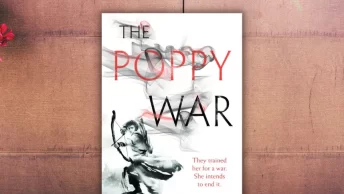Offer an in-depth description of the image.

The image showcases the book cover for "The Poppy War," a novel that blends fantasy elements with historical themes inspired by Chinese history. The cover features a dynamic illustration that depicts a warrior poised with a bow, embodying themes of conflict and determination. The title "THE POPPY WAR" is prominently displayed in bold, striking typography, with the subtitle reading, "They trained her for a war. She intends to end it." This captivating design not only draws attention but also hints at the gripping narrative of struggle and resilience found within the pages of the book. The overall aesthetics feature earthy tones and a minimalist background, enhancing the artwork's focus on the protagonist and the intense themes of warfare and personal growth.